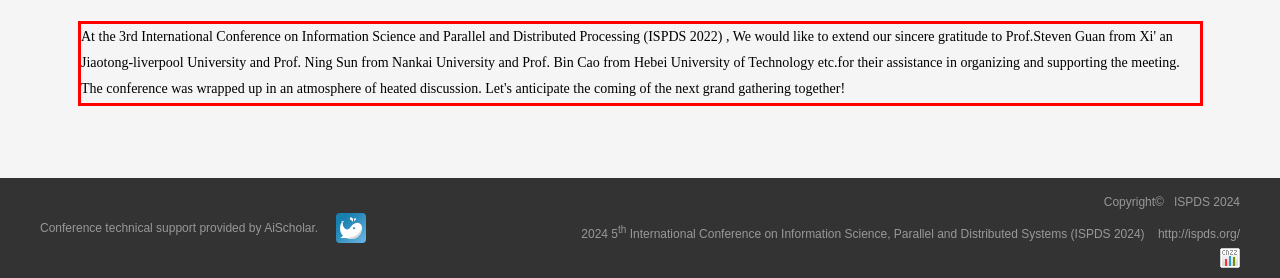From the screenshot of the webpage, locate the red bounding box and extract the text contained within that area.

At the 3rd International Conference on Information Science and Parallel and Distributed Processing (ISPDS 2022) , We would like to extend our sincere gratitude to Prof.Steven Guan from Xi' an Jiaotong-liverpool University and Prof. Ning Sun from Nankai University and Prof. Bin Cao from Hebei University of Technology etc.for their assistance in organizing and supporting the meeting. The conference was wrapped up in an atmosphere of heated discussion. Let's anticipate the coming of the next grand gathering together!